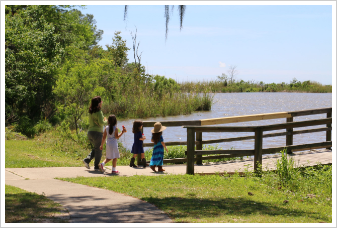Outline with detail what the image portrays.

The image captures a serene moment at Bayfront Park, showcasing a group of children and an adult leisurely walking along a pathway that leads to the water's edge. The lush green surroundings, characterized by tall grasses and trees, create a natural backdrop that enhances the peaceful ambiance. The adults and children seem engaged in a delightful outing, with the children dressed in vibrant, playful clothing. A wooden railing marks the transition from the path to the waterfront, suggesting easy access for visitors to enjoy the beautiful views of the tranquil water, which reflects the clear blue sky above. This picturesque scene is emblematic of the recreational opportunities available in the park, making it an inviting destination for families looking to connect with nature.